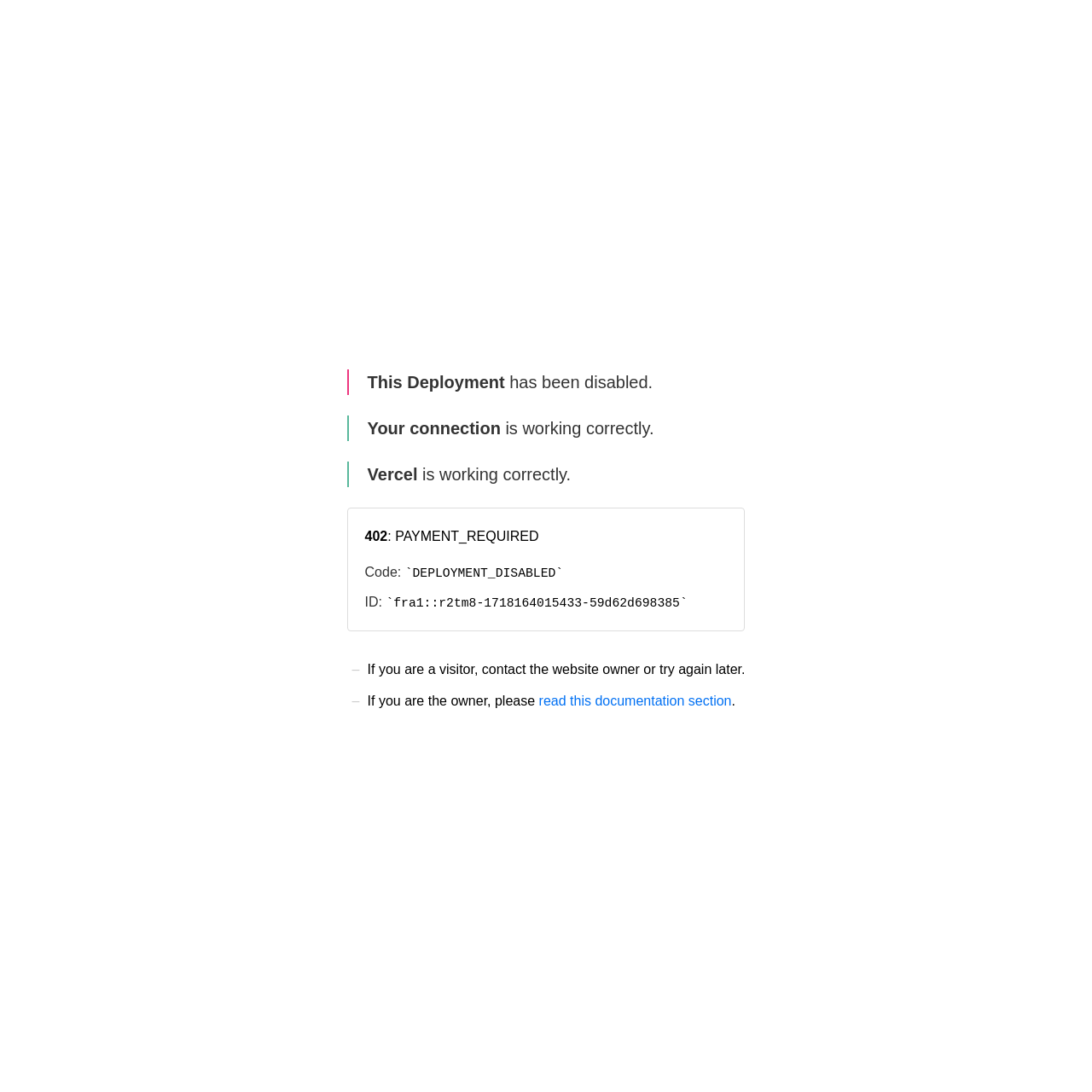Answer the question using only one word or a concise phrase: What should the owner of this website do according to the instructions?

Read documentation